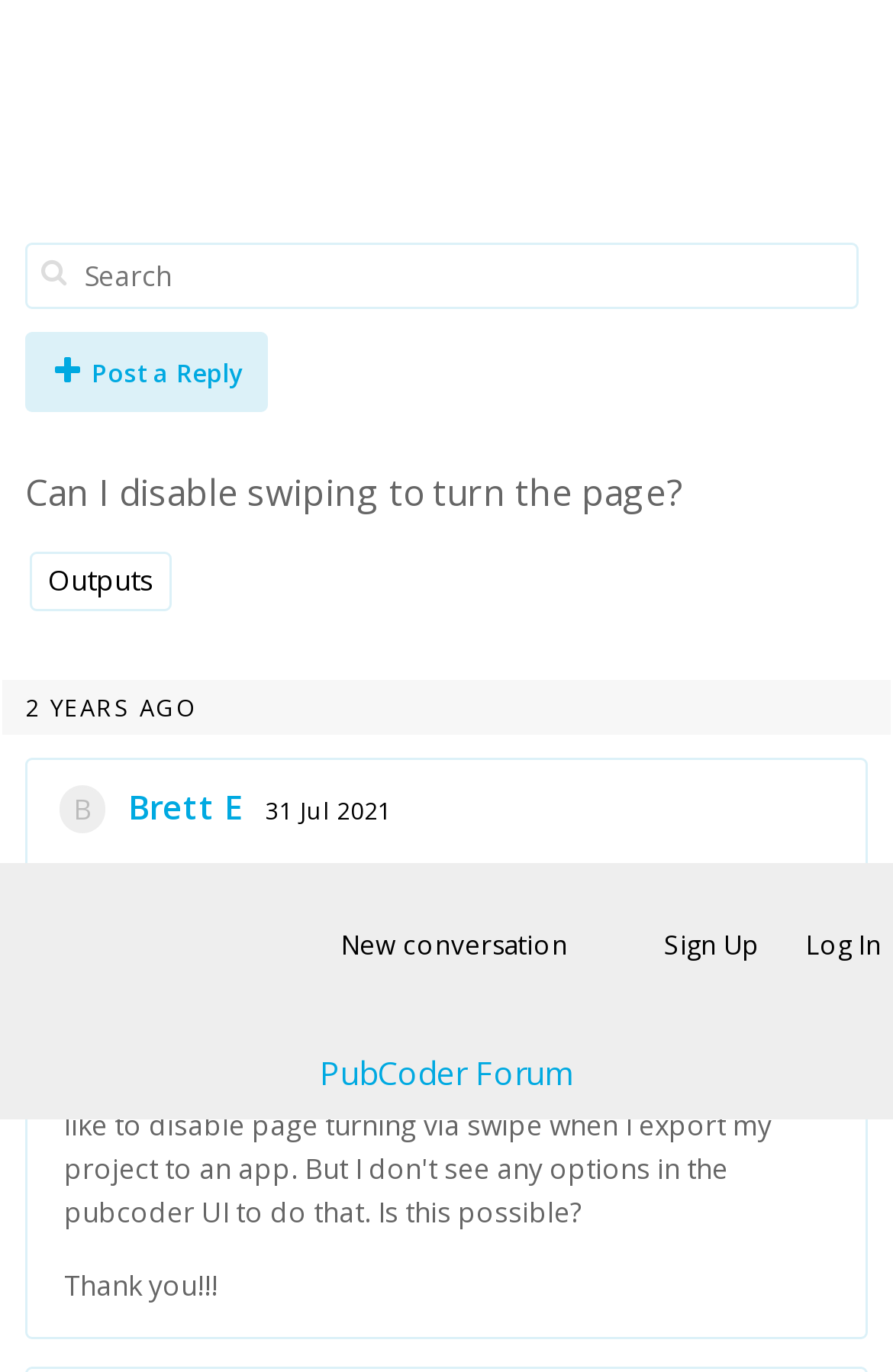Please determine the bounding box coordinates of the element to click on in order to accomplish the following task: "Click on 'New conversation'". Ensure the coordinates are four float numbers ranging from 0 to 1, i.e., [left, top, right, bottom].

[0.382, 0.047, 0.636, 0.072]